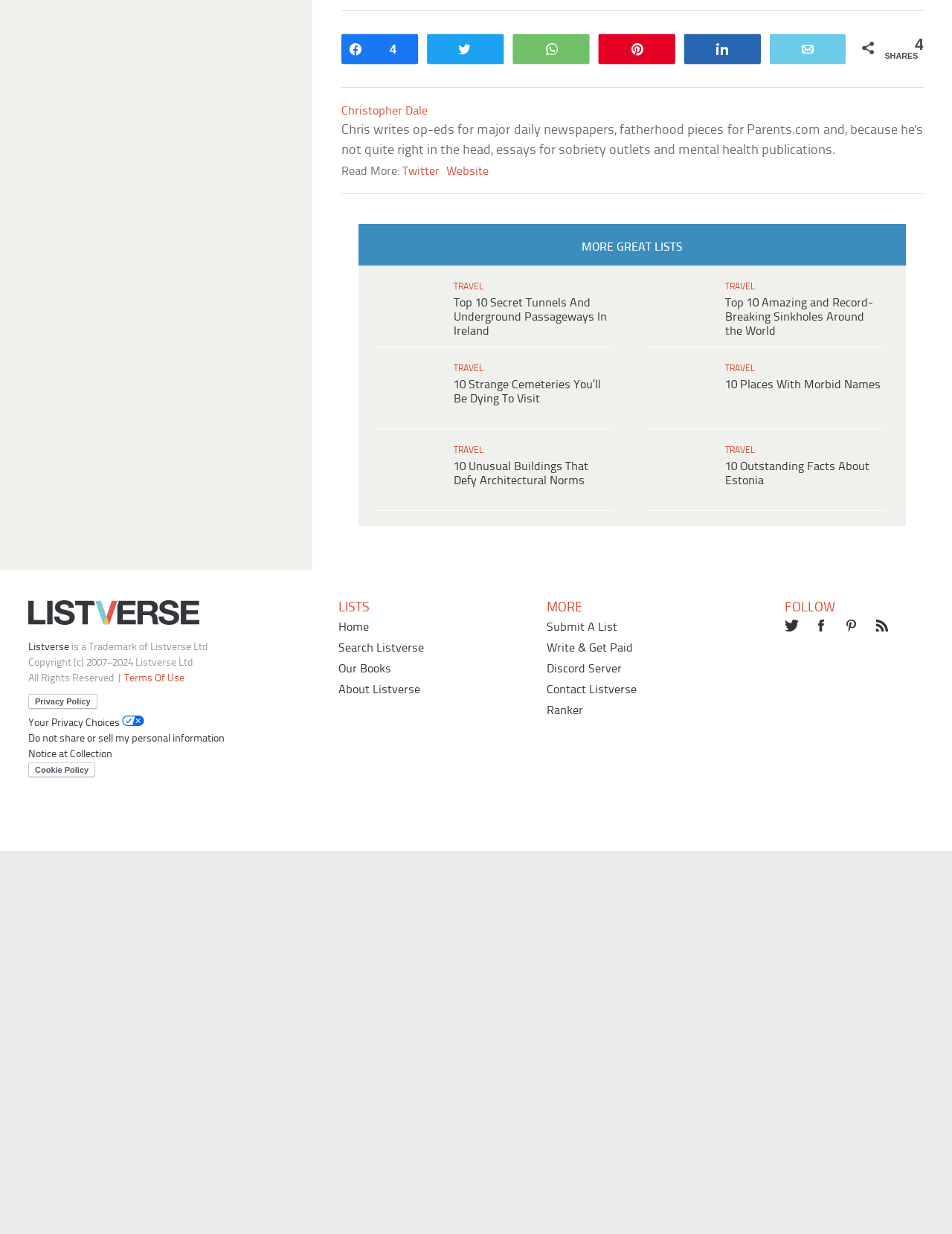Ascertain the bounding box coordinates for the UI element detailed here: "Christopher Dale". The coordinates should be provided as [left, top, right, bottom] with each value being a float between 0 and 1.

[0.392, 0.319, 0.482, 0.329]